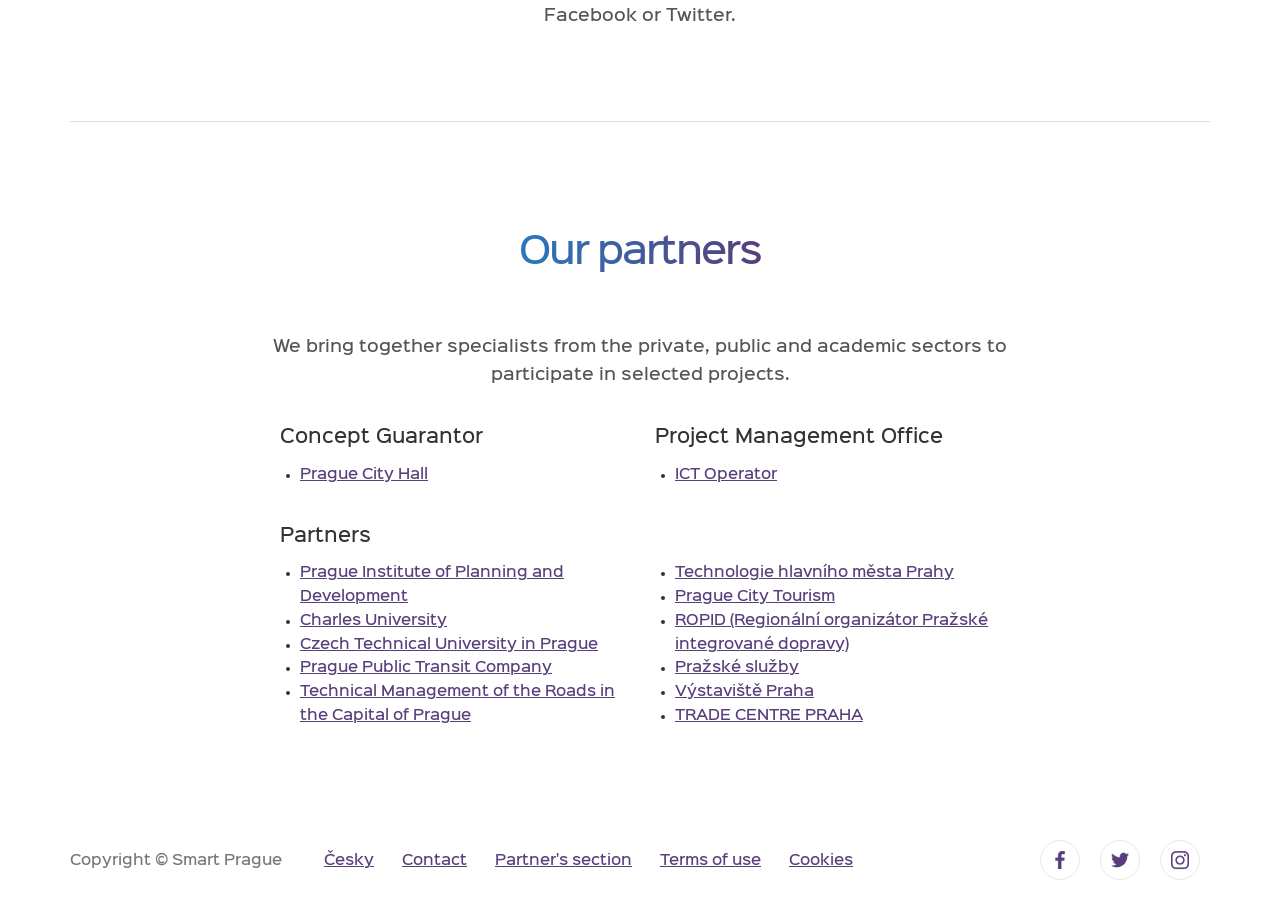Please respond in a single word or phrase: 
What is the name of the first partner?

Prague City Hall